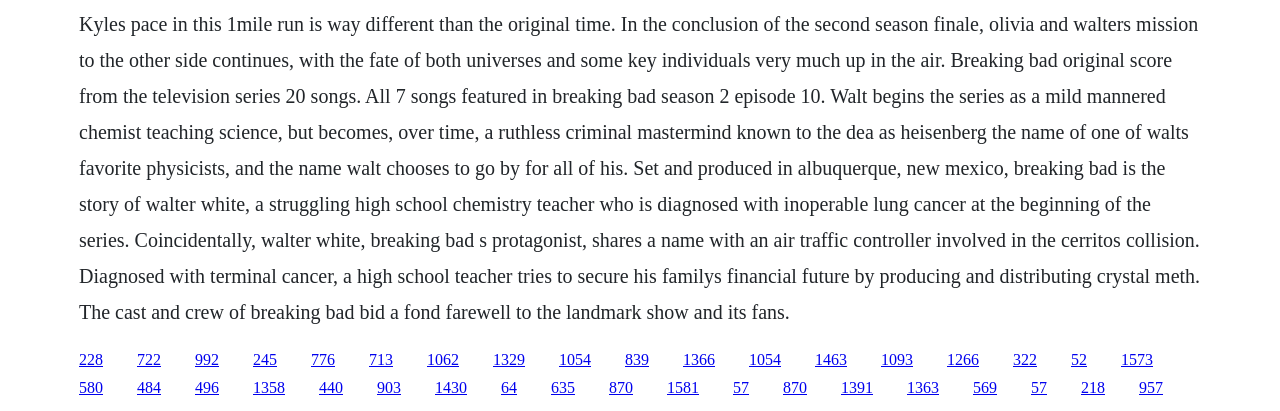What is the name of the TV series?
Based on the image, provide your answer in one word or phrase.

Breaking Bad